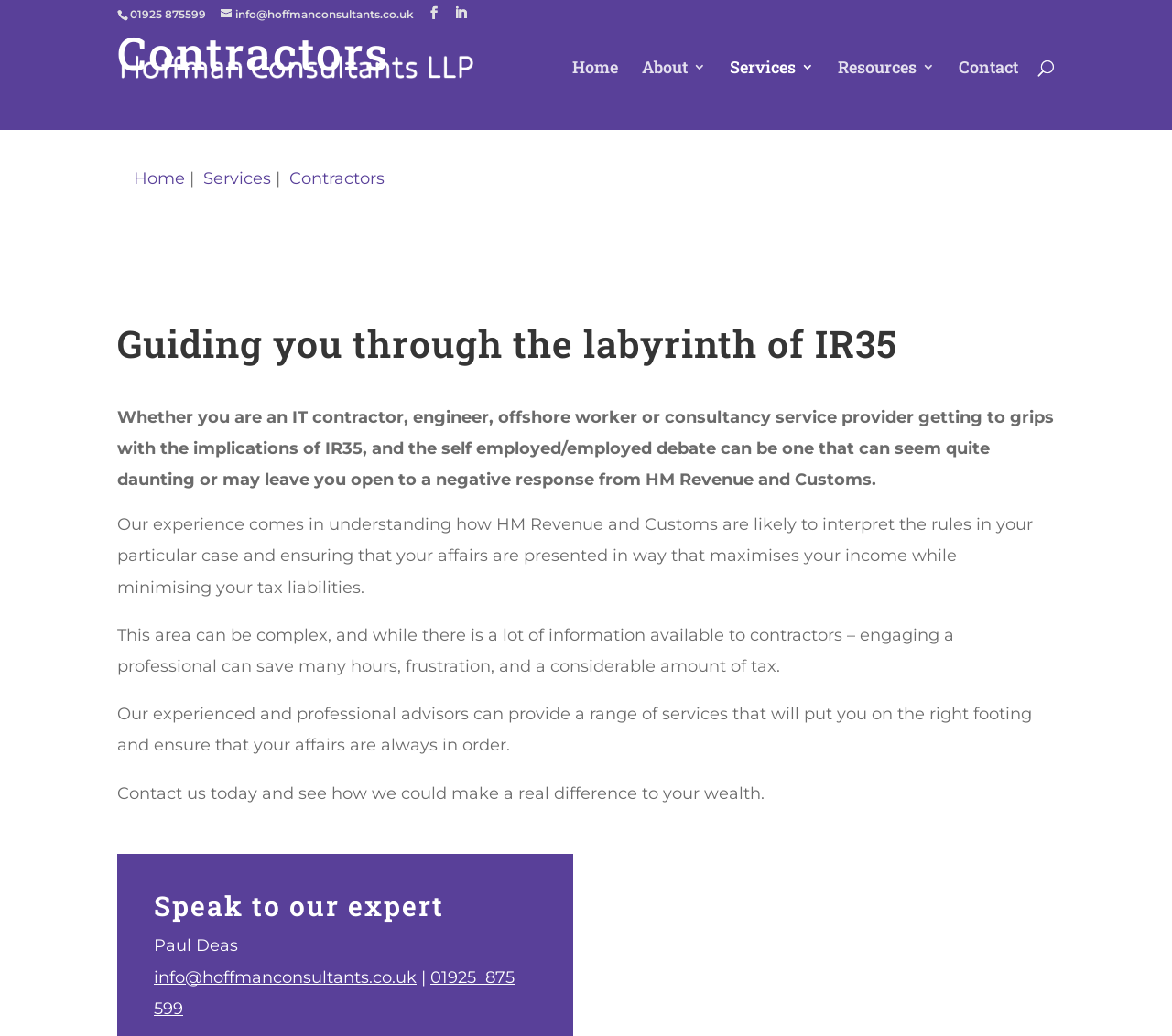What is the name of the expert advisor?
Offer a detailed and exhaustive answer to the question.

I found the name of the expert advisor by looking at the section 'Speak to our expert' at the bottom of the webpage, where it is displayed as 'Paul Deas'.